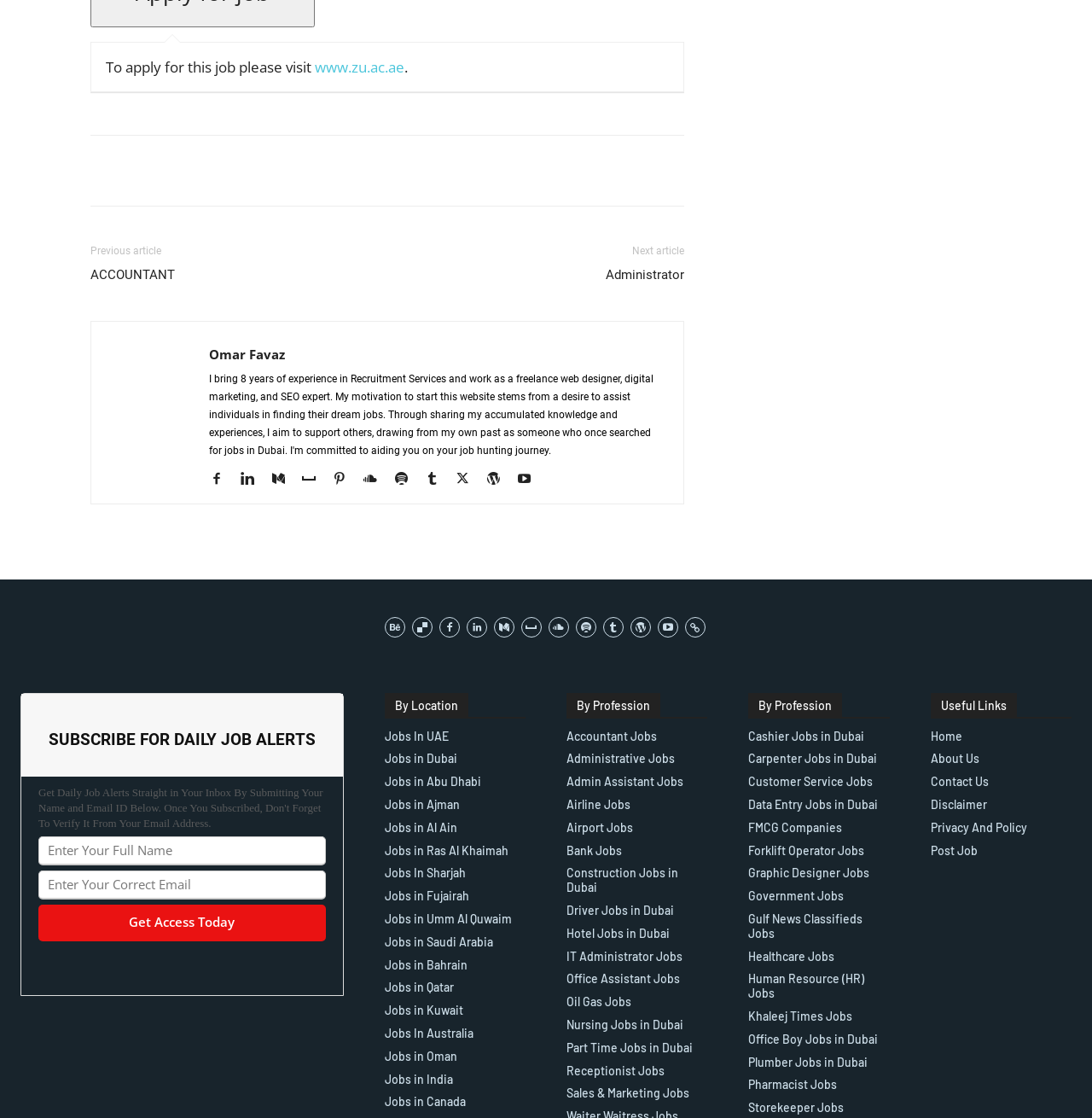Look at the image and give a detailed response to the following question: What are the social media platforms available?

I found the social media platforms by looking at the link elements with bounding box coordinates [0.083, 0.137, 0.172, 0.168], [0.177, 0.137, 0.263, 0.168], [0.268, 0.137, 0.357, 0.168], and [0.362, 0.137, 0.459, 0.168] respectively. These elements have OCR text '', '', '', and '' which correspond to Facebook, Twitter, Pinterest, and WhatsApp icons.